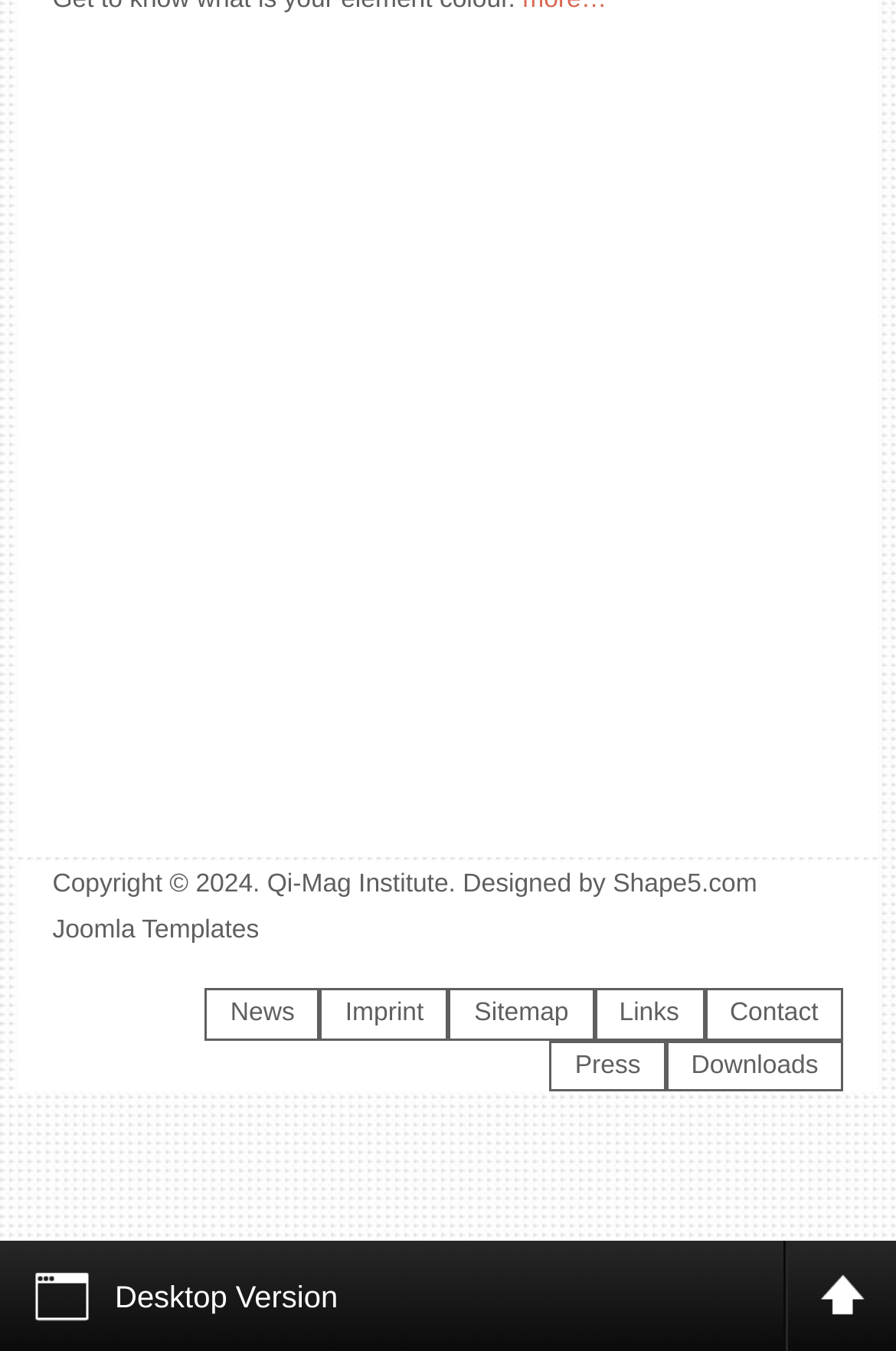Calculate the bounding box coordinates for the UI element based on the following description: "Joomla Templates". Ensure the coordinates are four float numbers between 0 and 1, i.e., [left, top, right, bottom].

[0.058, 0.679, 0.289, 0.7]